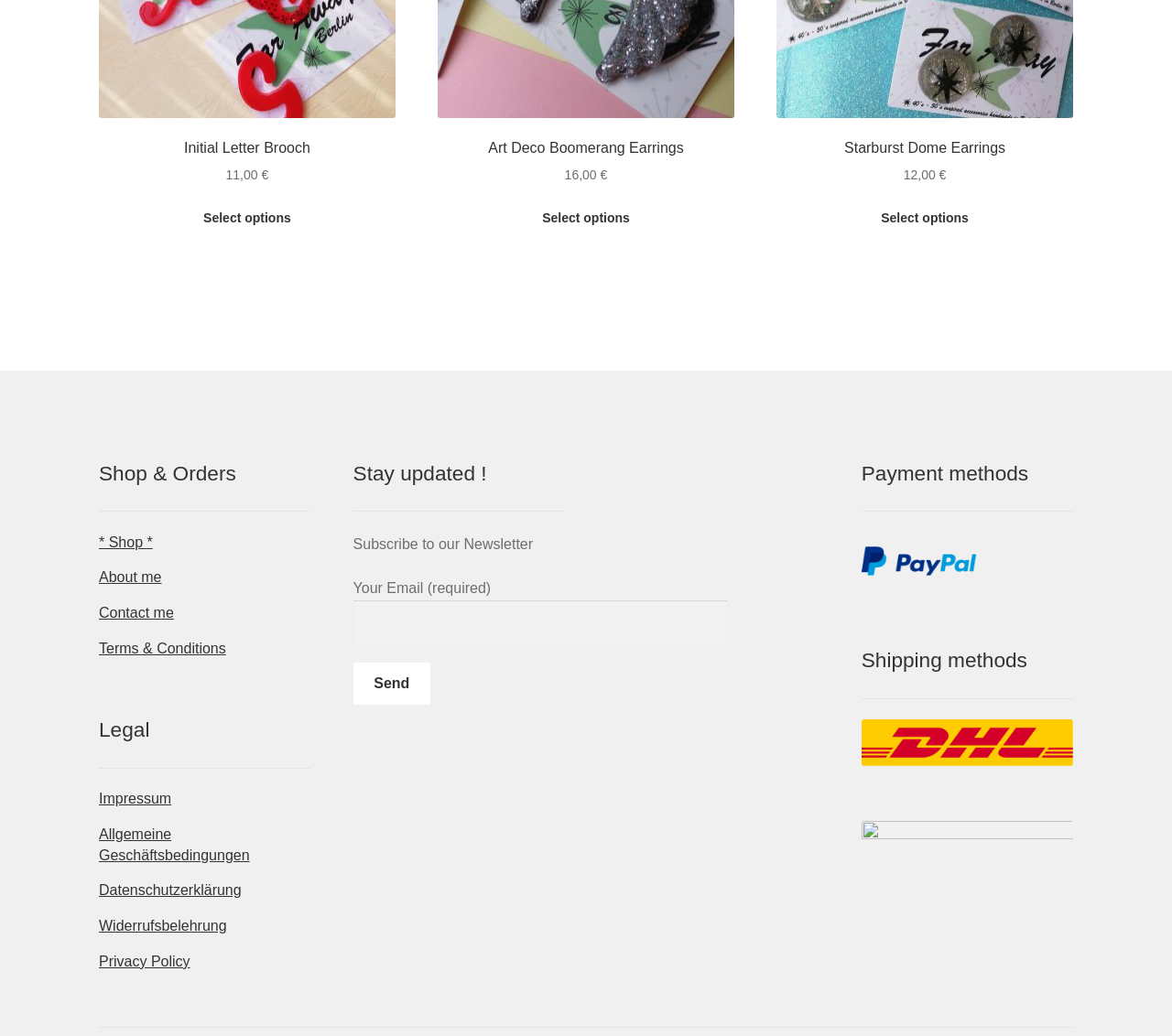Could you please study the image and provide a detailed answer to the question:
What is the purpose of the textbox?

The textbox is labeled as 'Your Email (required)' and is part of a newsletter subscription section, indicating that its purpose is to enter an email address.